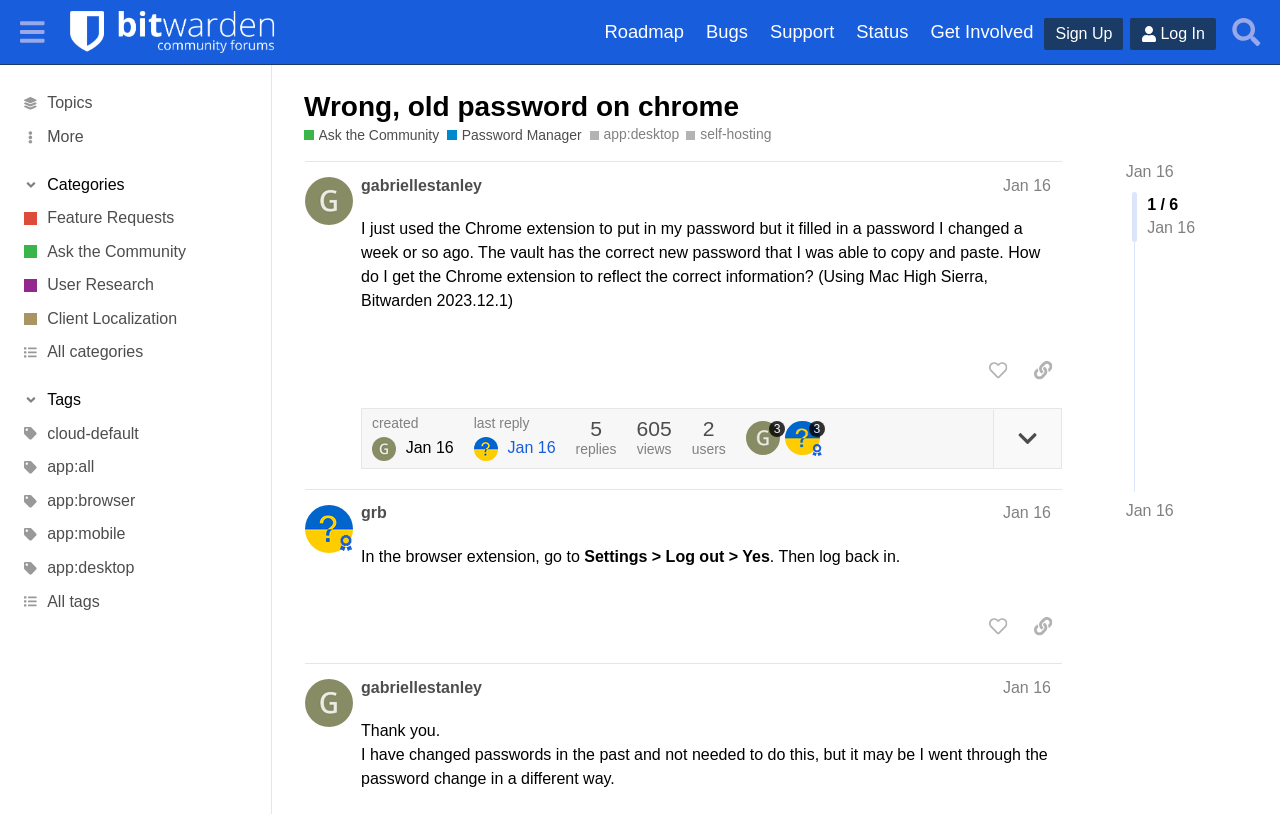Answer in one word or a short phrase: 
What is the name of the community forum?

Bitwarden Community Forums